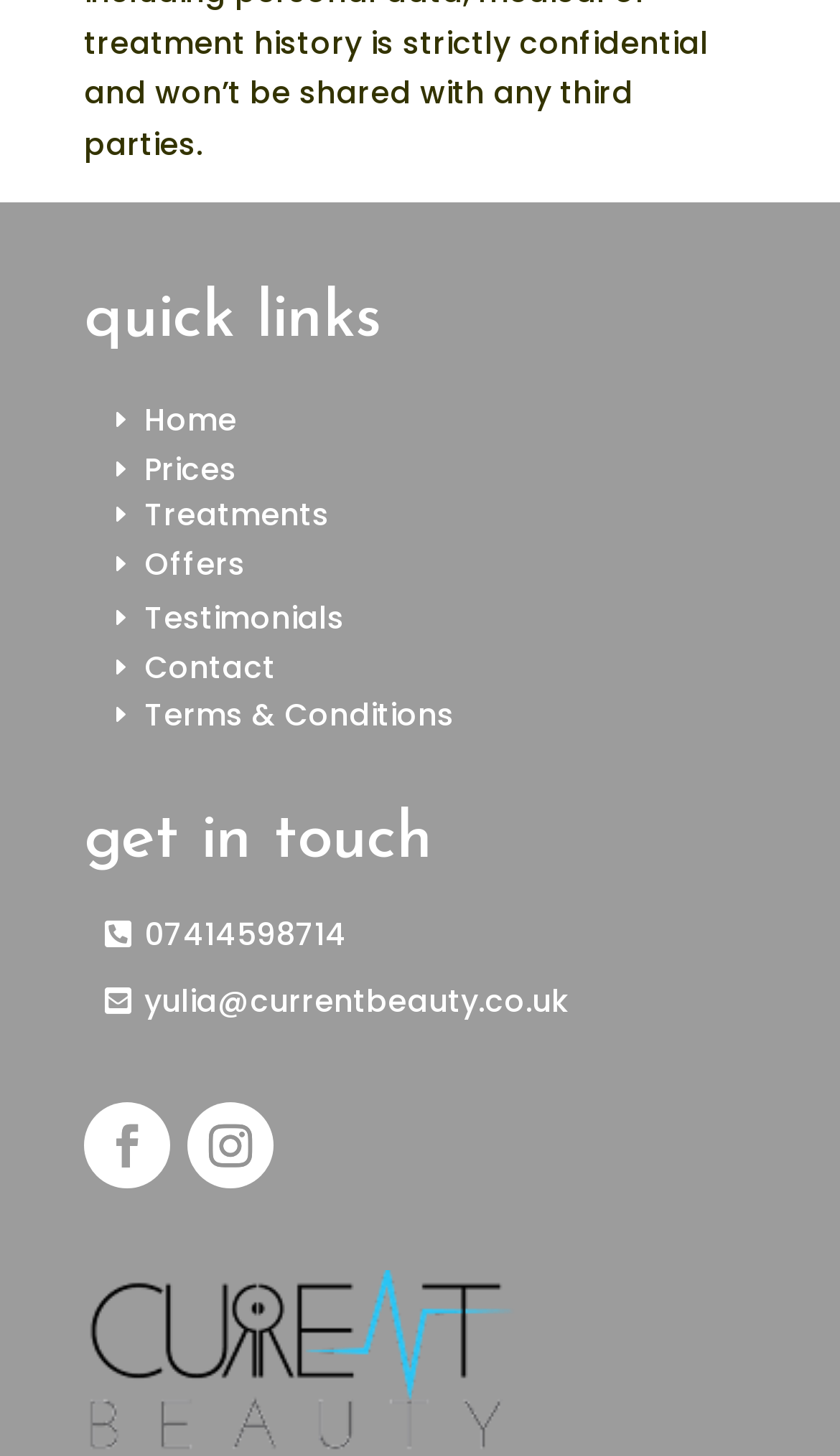How many sections are there in the quick links?
Give a single word or phrase answer based on the content of the image.

7